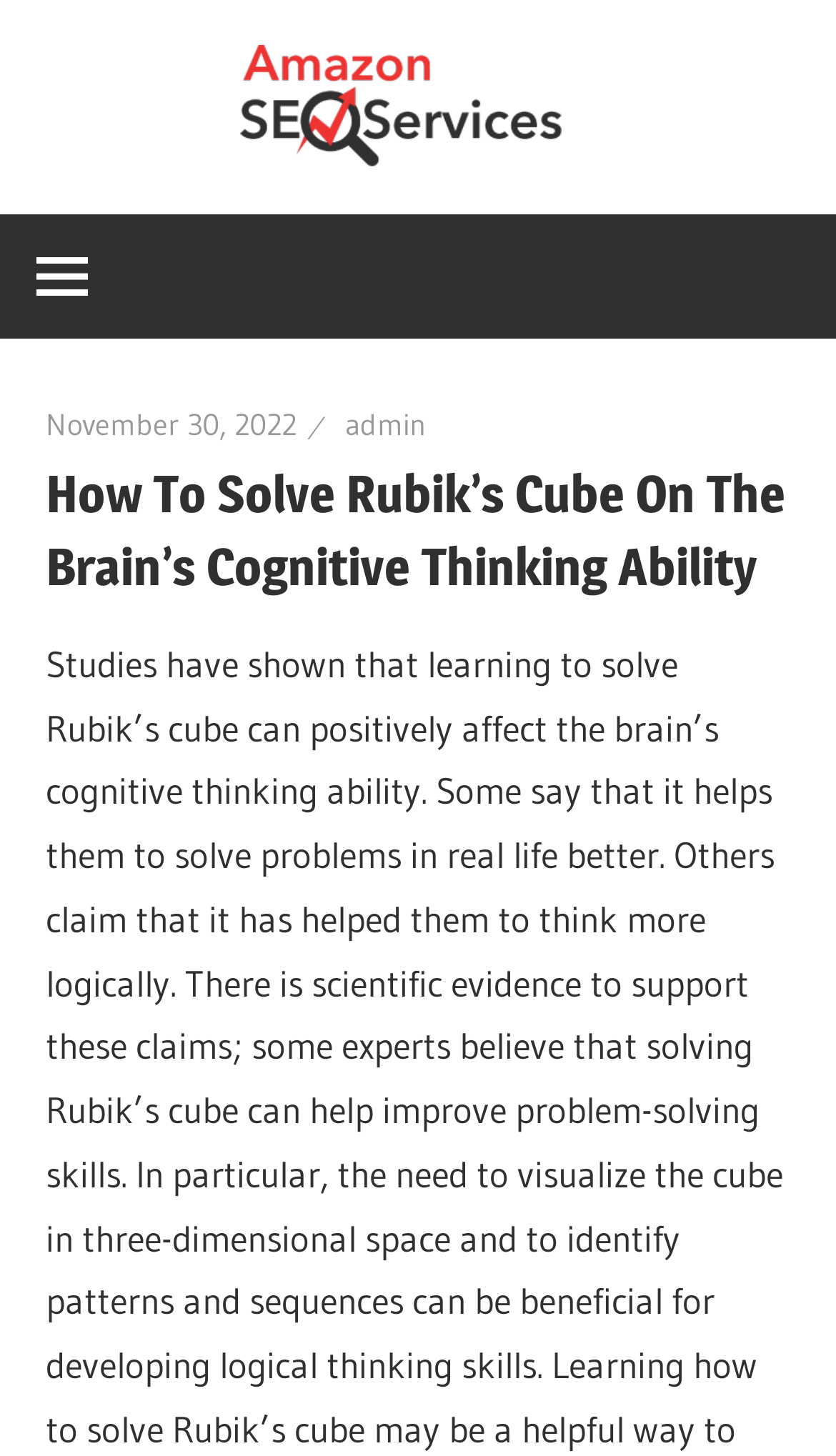Respond to the following query with just one word or a short phrase: 
Who is the author of the article?

admin